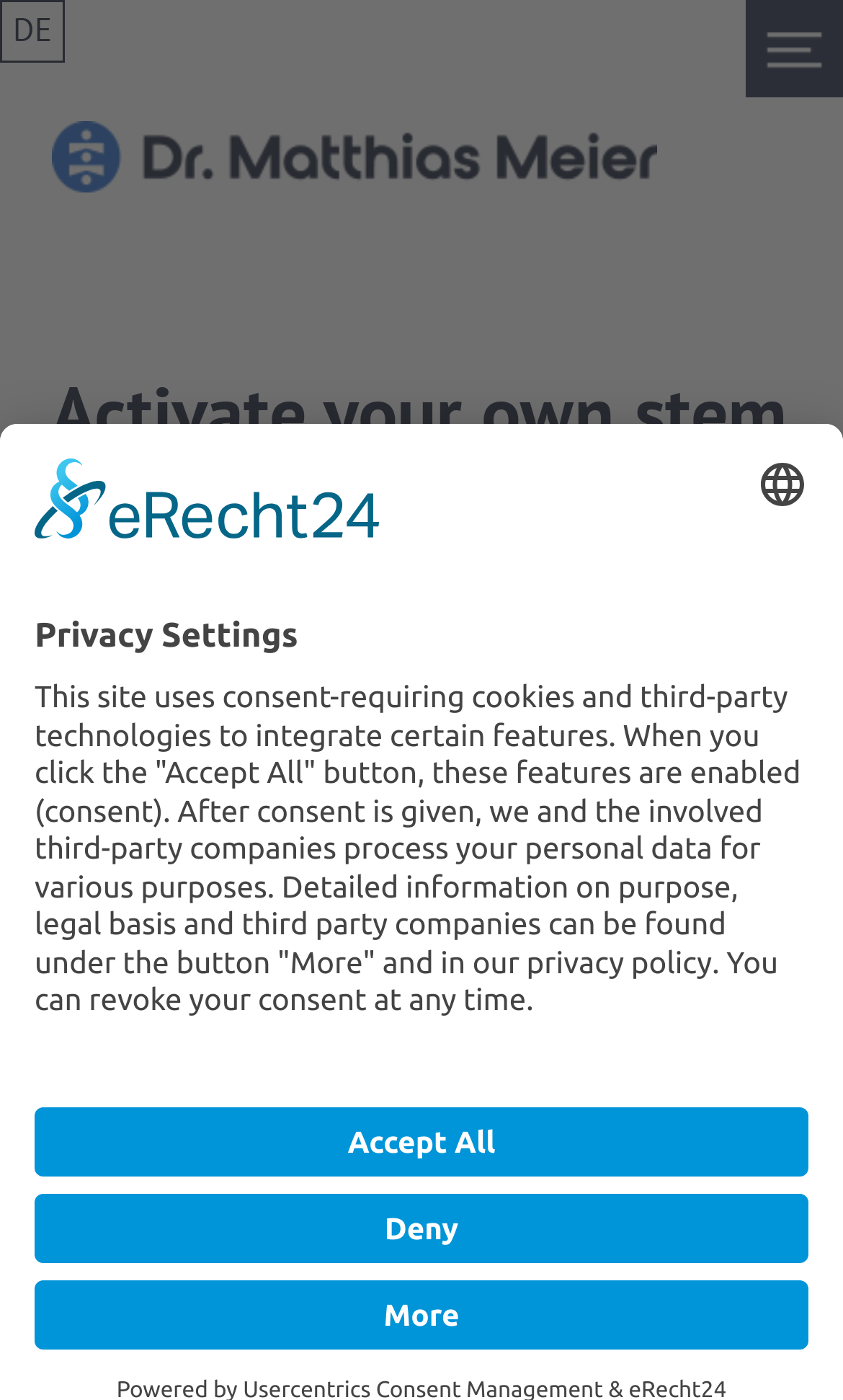Find the bounding box of the web element that fits this description: "More".

[0.041, 0.914, 0.959, 0.964]